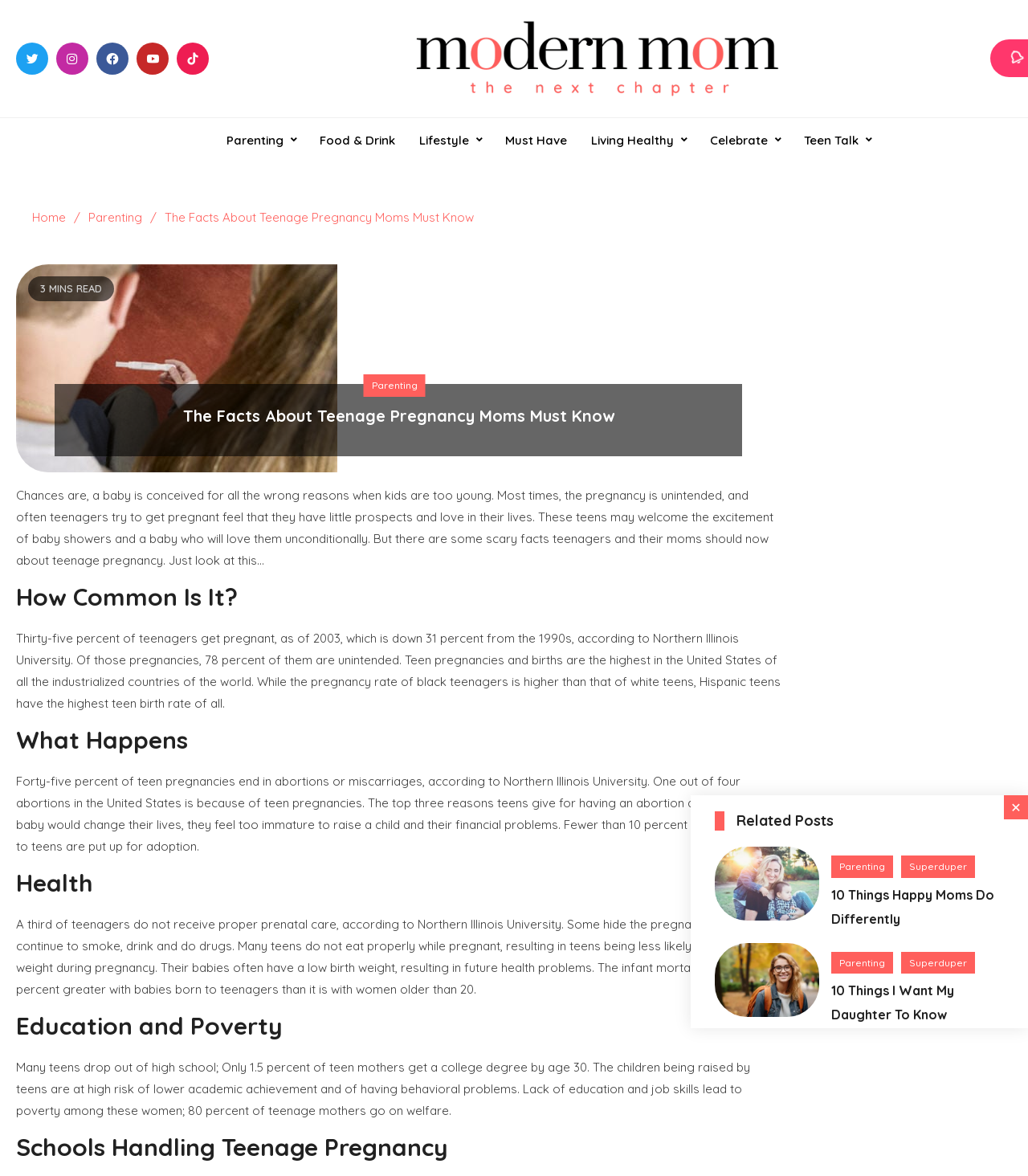Please find the main title text of this webpage.

The Facts About Teenage Pregnancy Moms Must Know